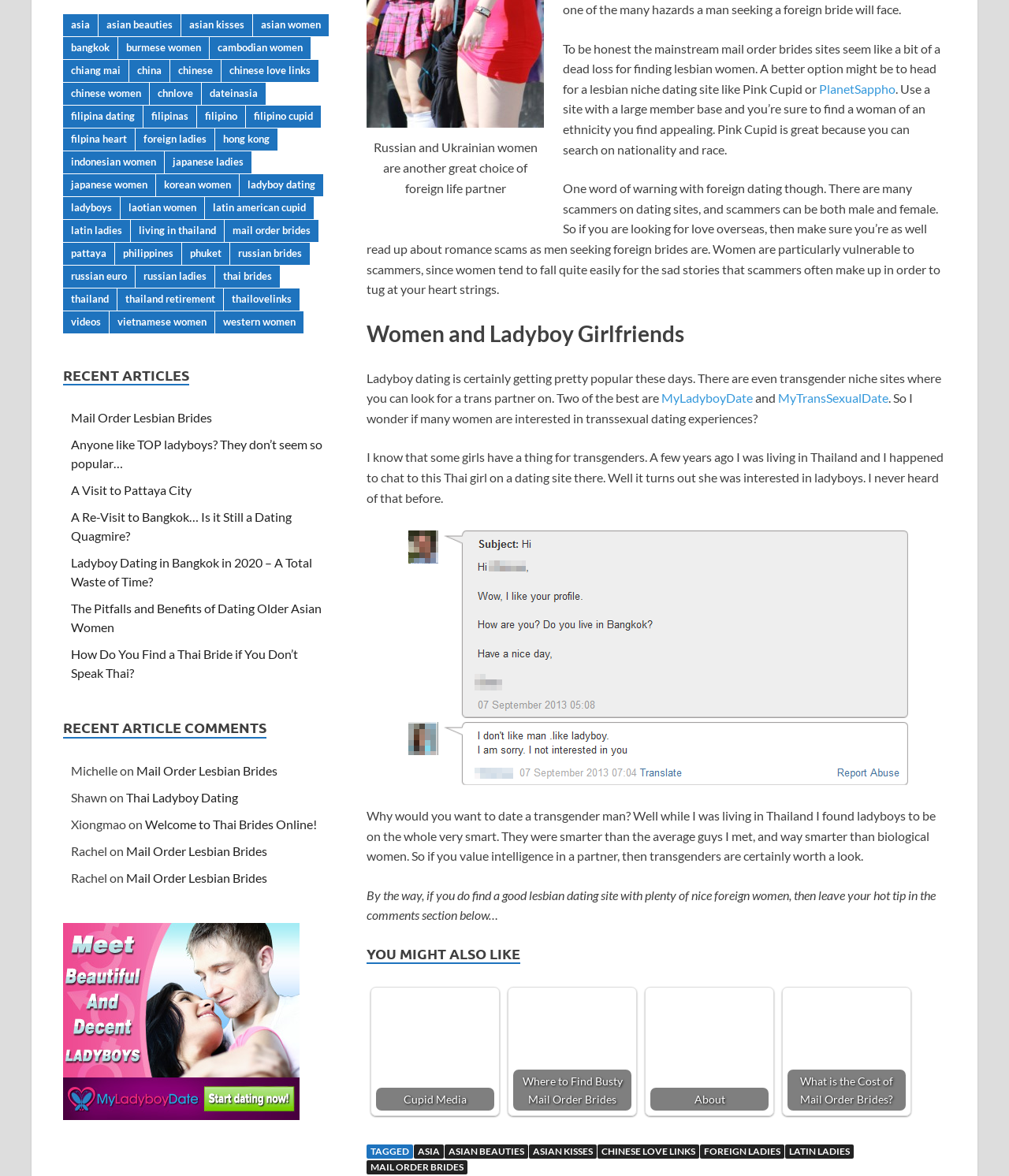Pinpoint the bounding box coordinates for the area that should be clicked to perform the following instruction: "Check out the article about Where to Find Busty Mail Order Brides".

[0.509, 0.844, 0.626, 0.945]